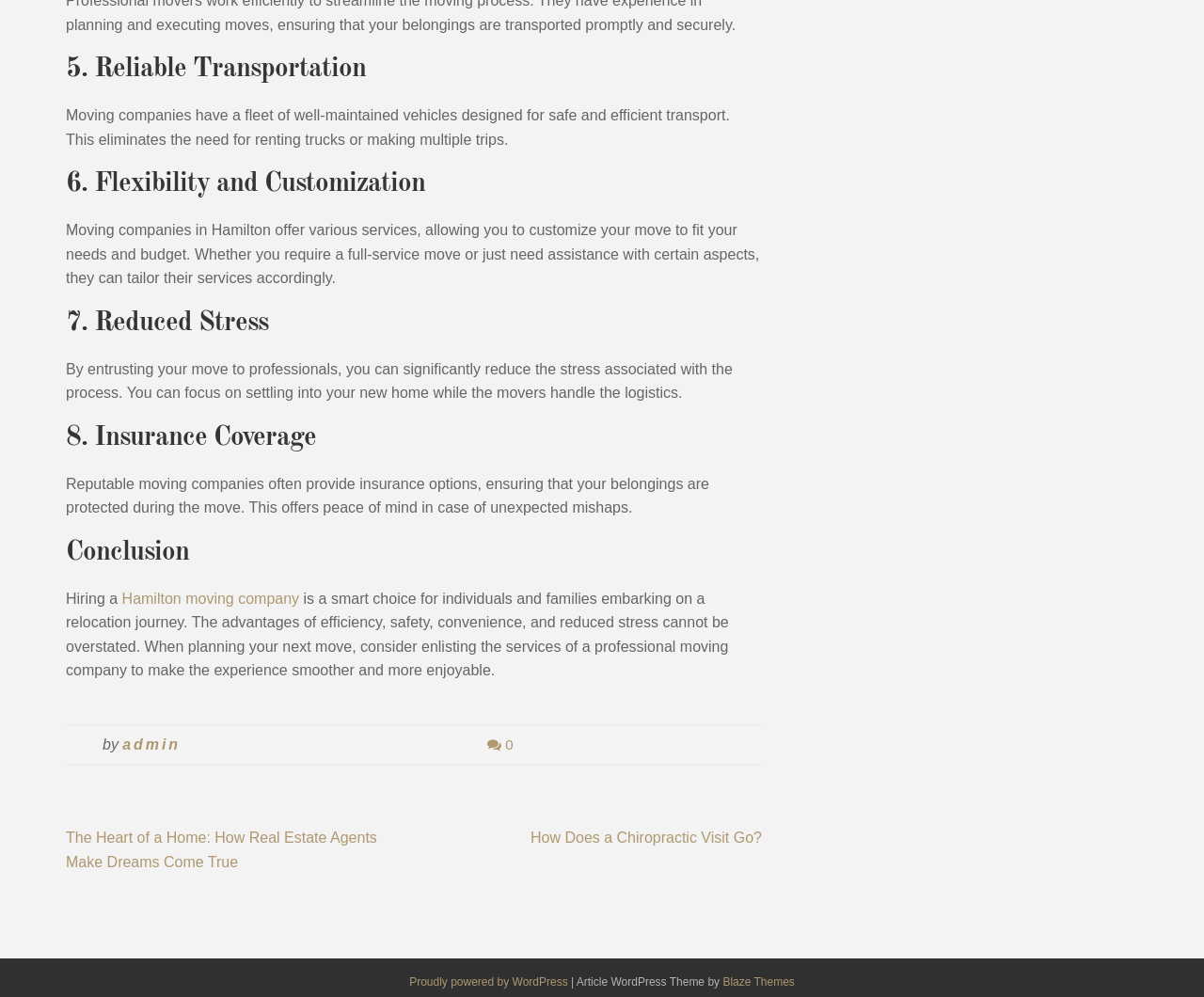What is the topic of the previous post?
Using the visual information, reply with a single word or short phrase.

The Heart of a Home